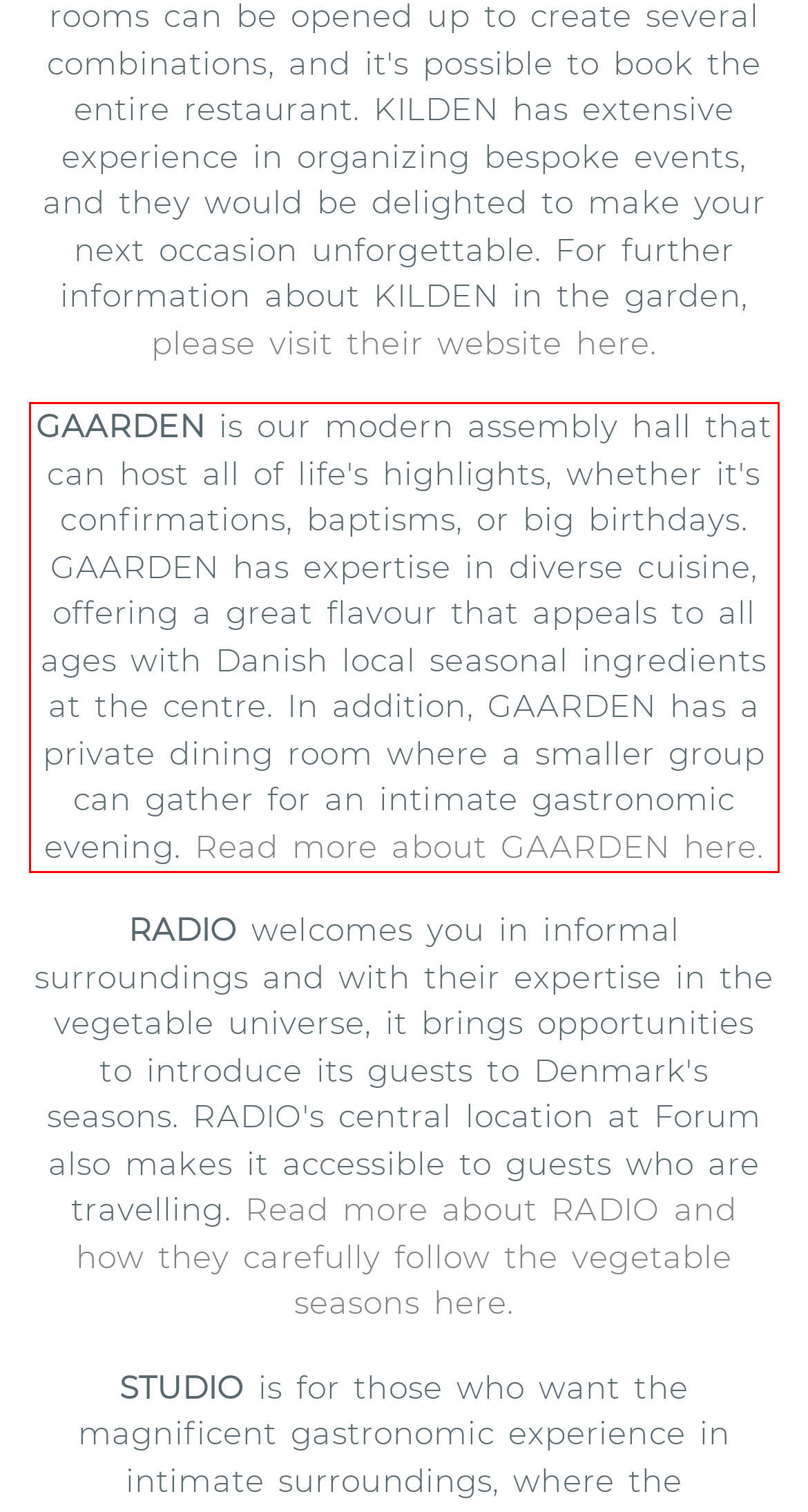Within the screenshot of the webpage, there is a red rectangle. Please recognize and generate the text content inside this red bounding box.

GAARDEN is our modern assembly hall that can host all of life's highlights, whether it's confirmations, baptisms, or big birthdays. GAARDEN has expertise in diverse cuisine, offering a great flavour that appeals to all ages with Danish local seasonal ingredients at the centre. In addition, GAARDEN has a private dining room where a smaller group can gather for an intimate gastronomic evening. Read more about GAARDEN here.